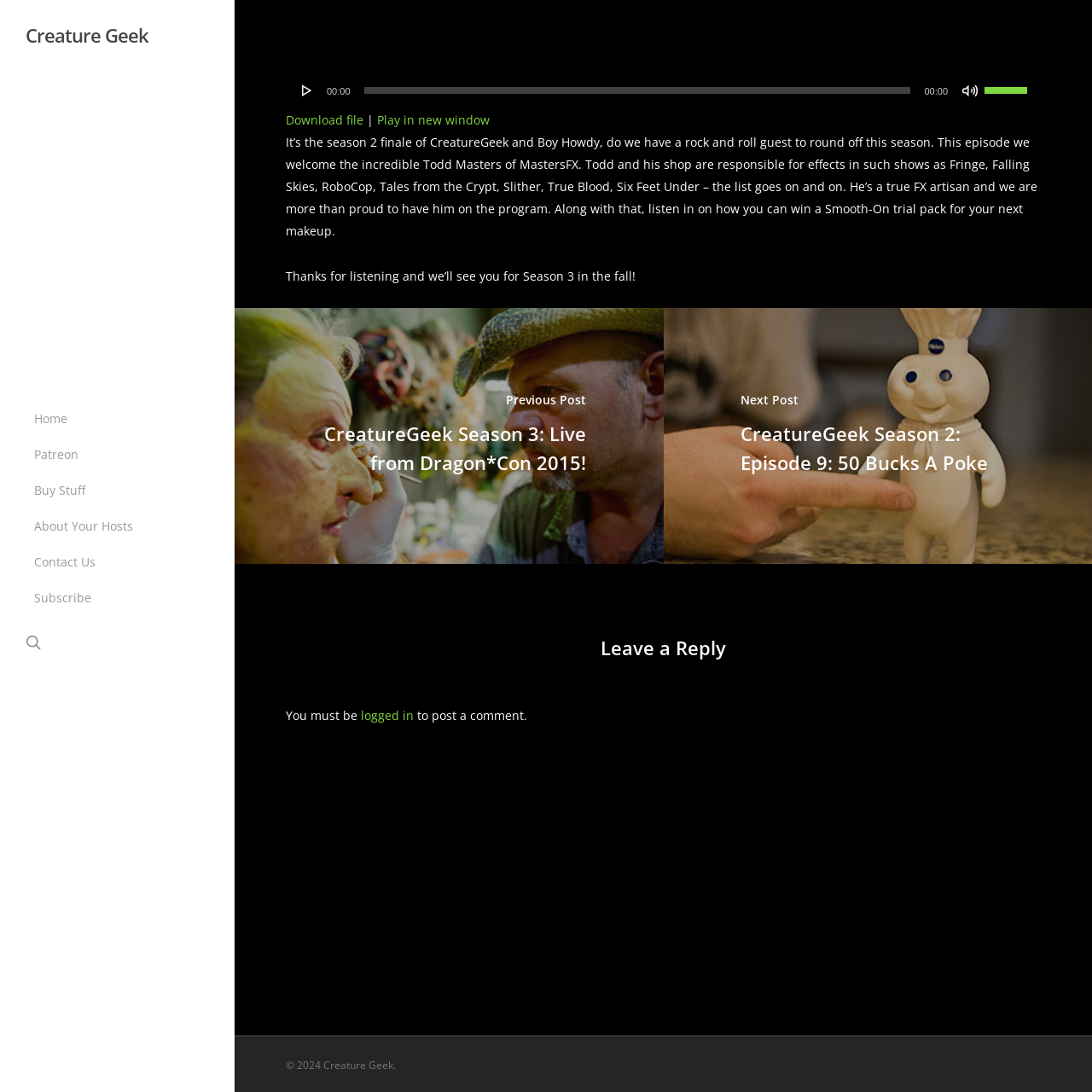Respond with a single word or phrase:
What is the name of the guest in this episode?

Todd Masters